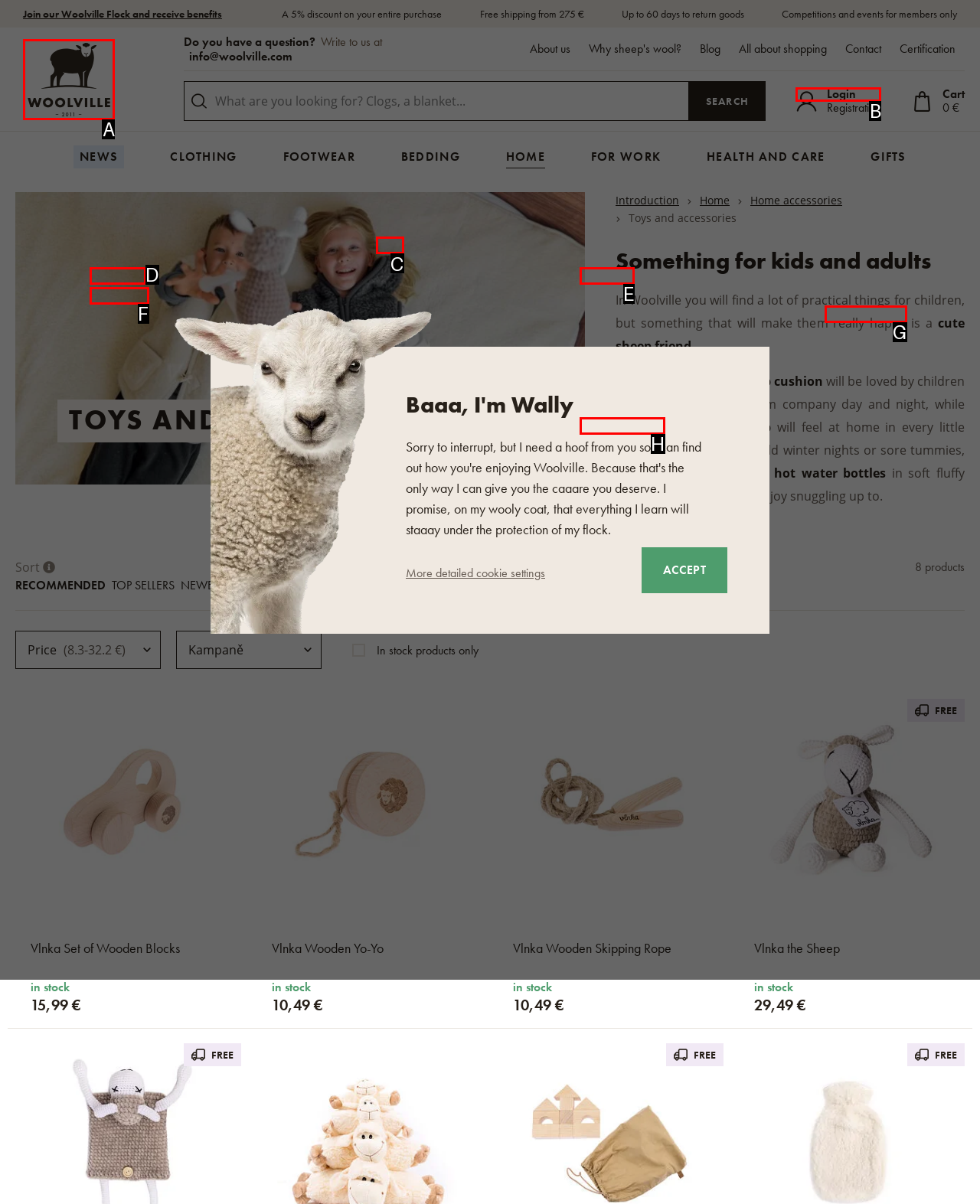Determine the letter of the UI element that you need to click to perform the task: Login to your account.
Provide your answer with the appropriate option's letter.

B